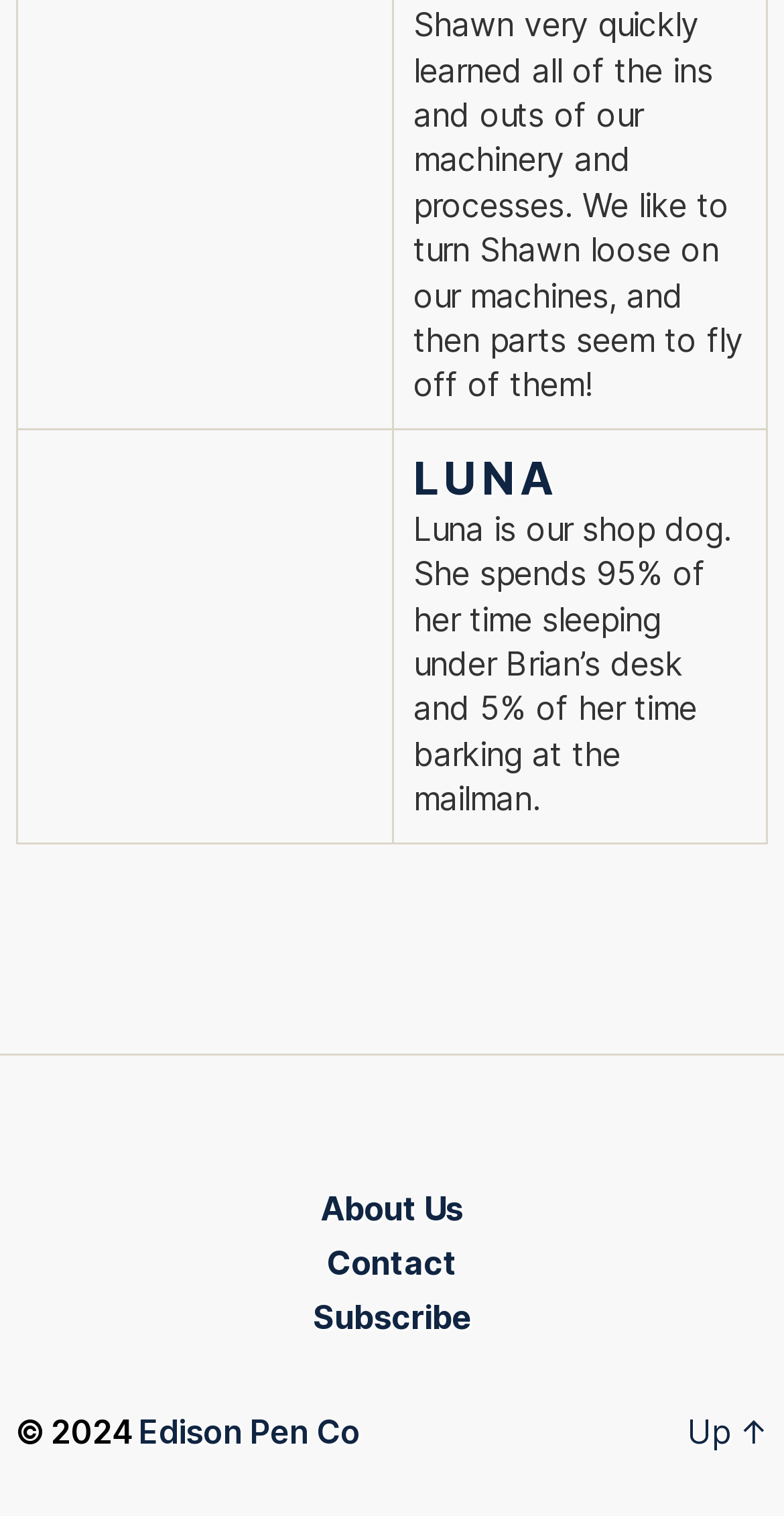What is the purpose of the navigation section?
Please provide a single word or phrase as the answer based on the screenshot.

Menu